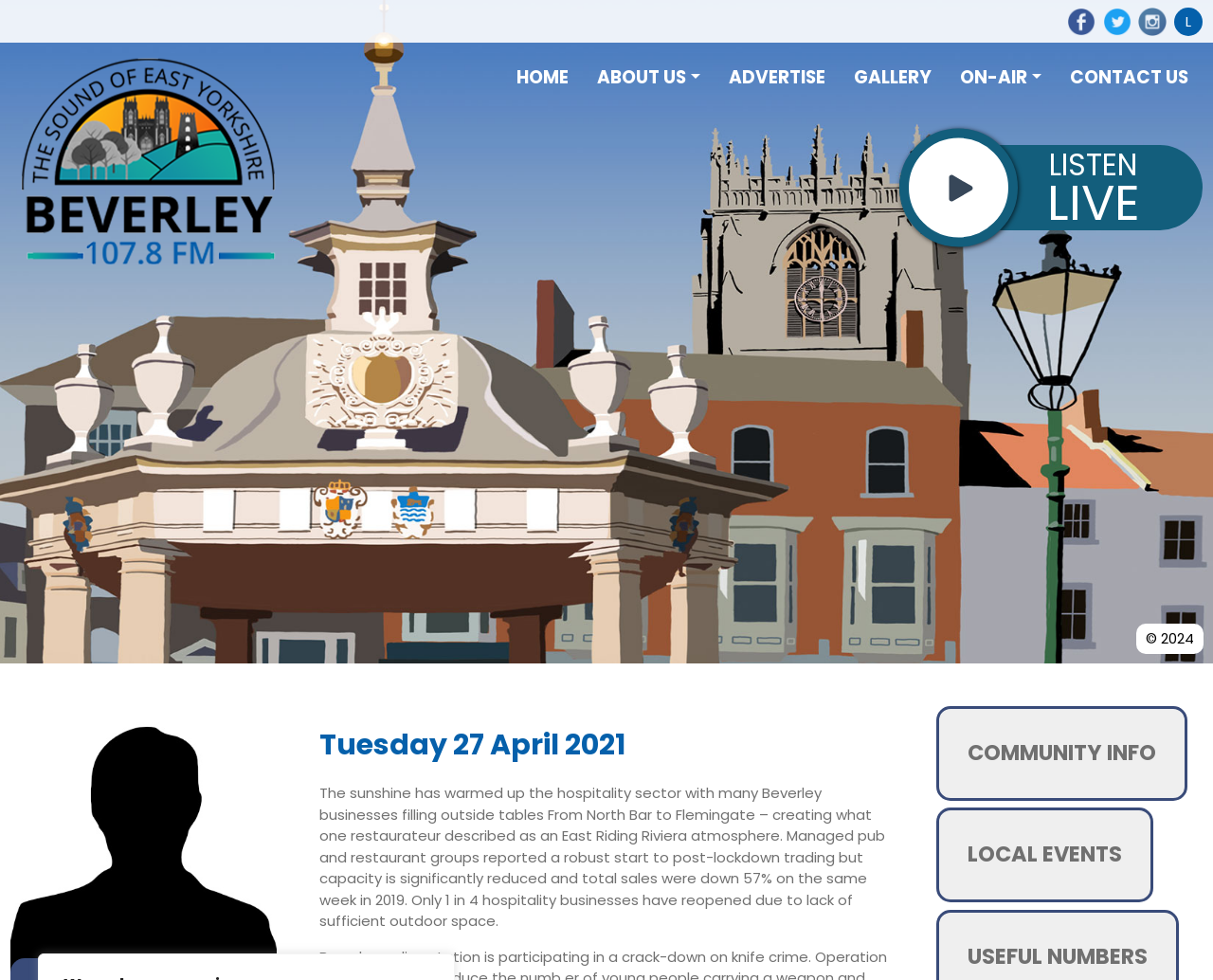What social media platforms are linked?
Relying on the image, give a concise answer in one word or a brief phrase.

Facebook, Twitter, Instagram